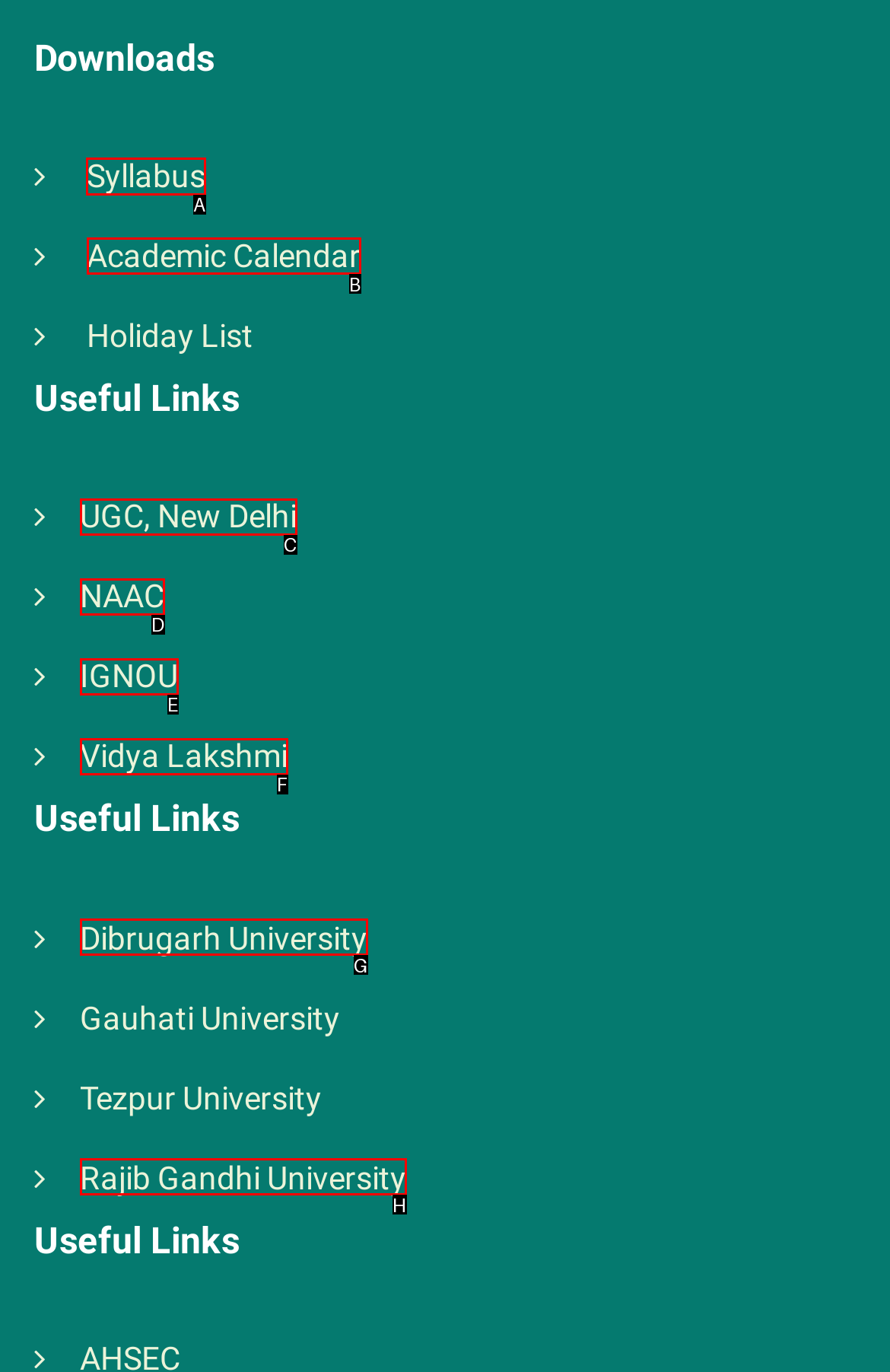Select the appropriate HTML element to click for the following task: view syllabus
Answer with the letter of the selected option from the given choices directly.

A